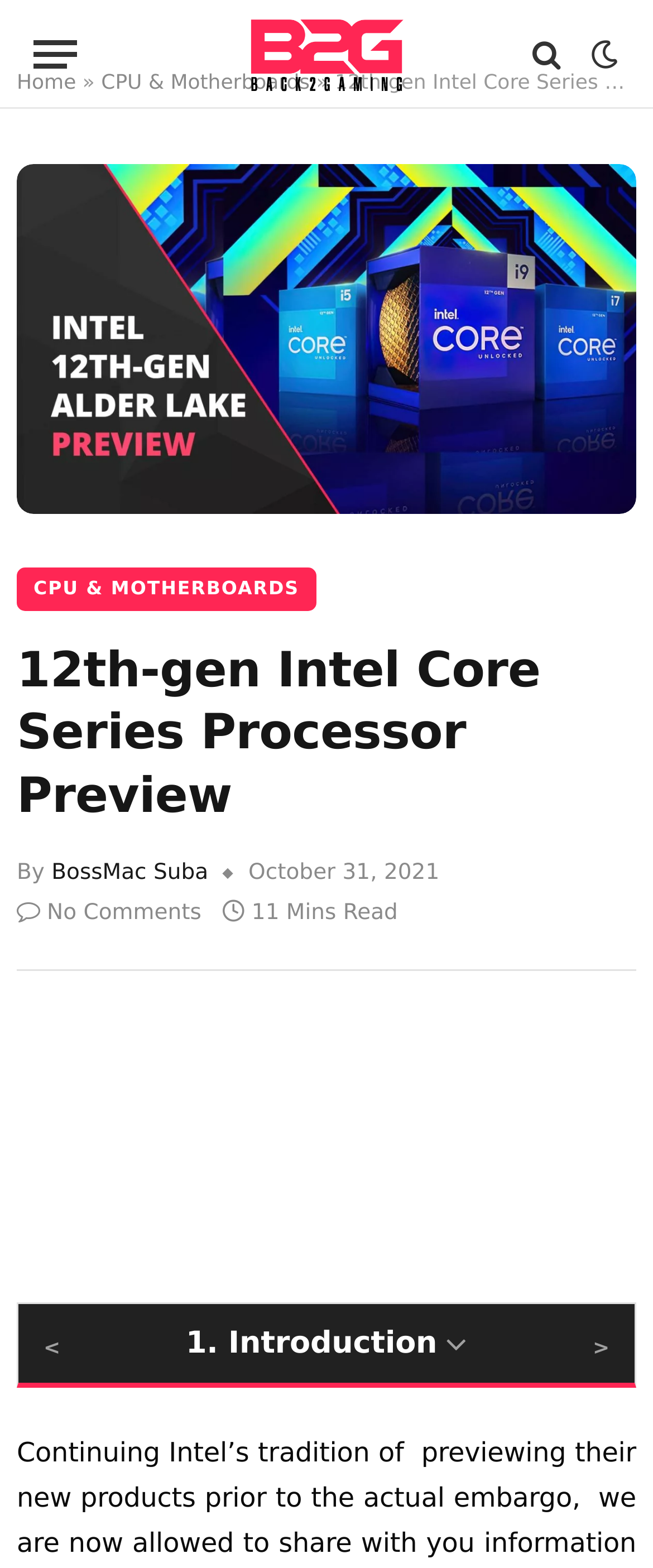How many minutes does it take to read the article?
Identify the answer in the screenshot and reply with a single word or phrase.

11 Mins